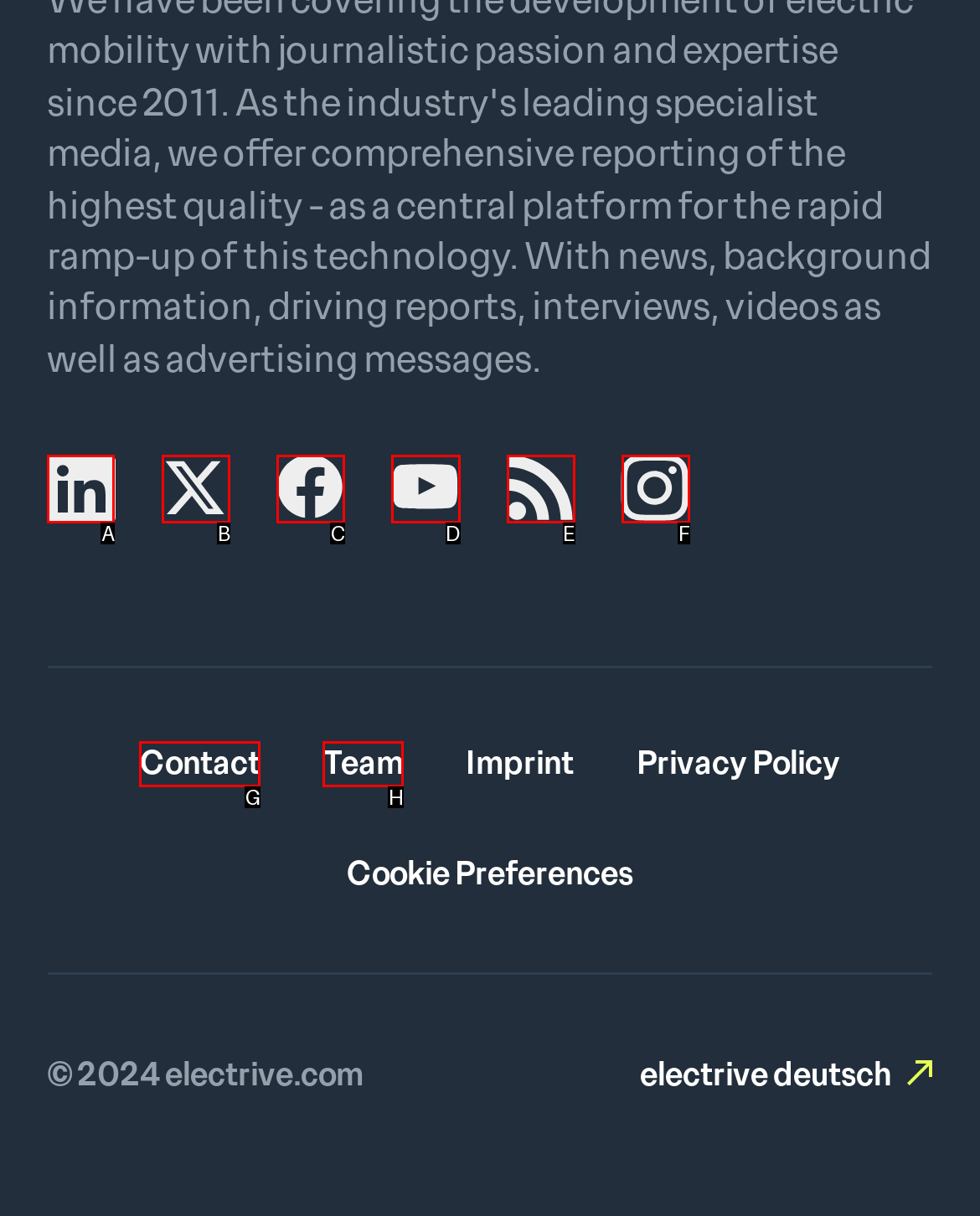Identify the correct choice to execute this task: visit LinkedIn
Respond with the letter corresponding to the right option from the available choices.

A